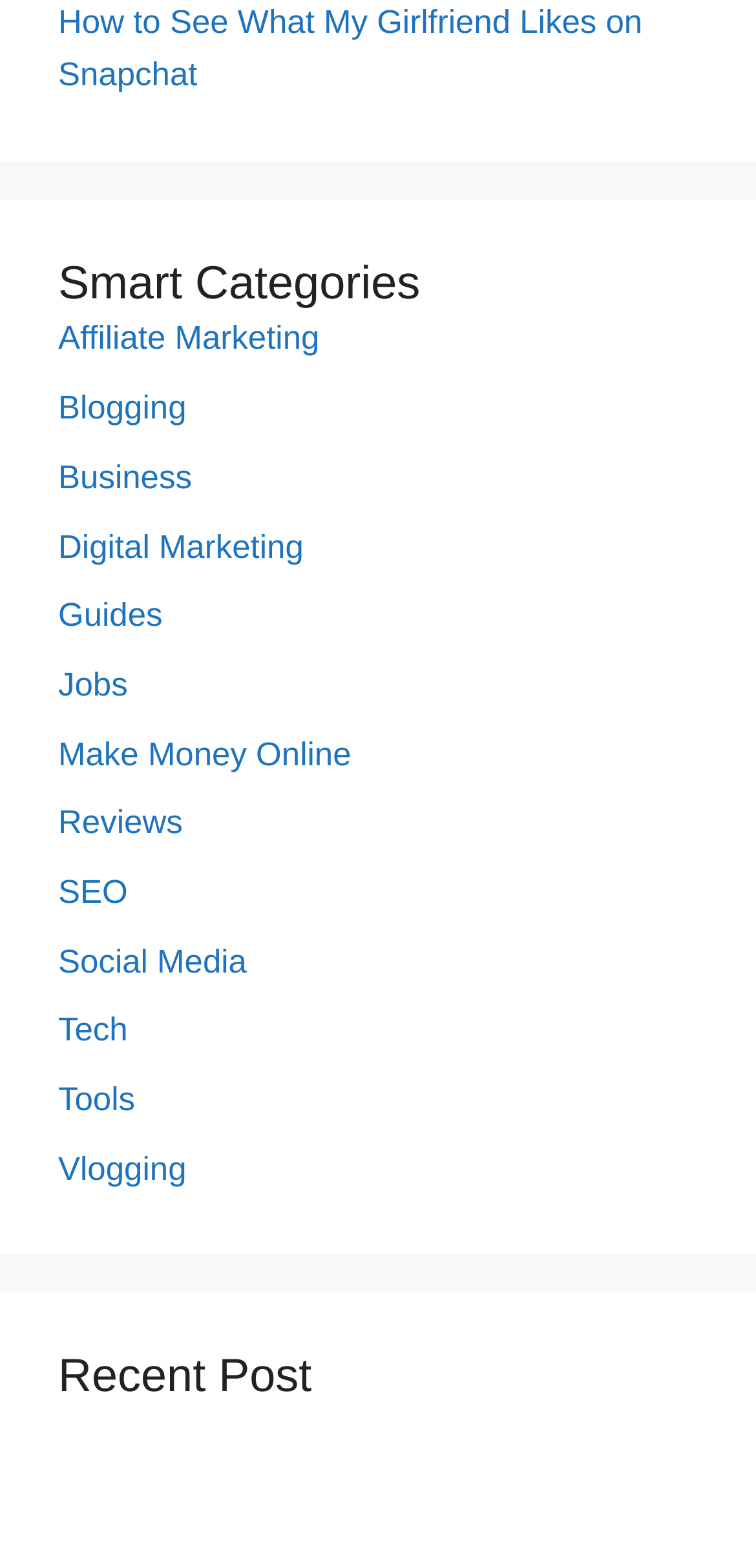Answer the question in a single word or phrase:
What is the category of the link 'Affiliate Marketing'?

Smart Categories